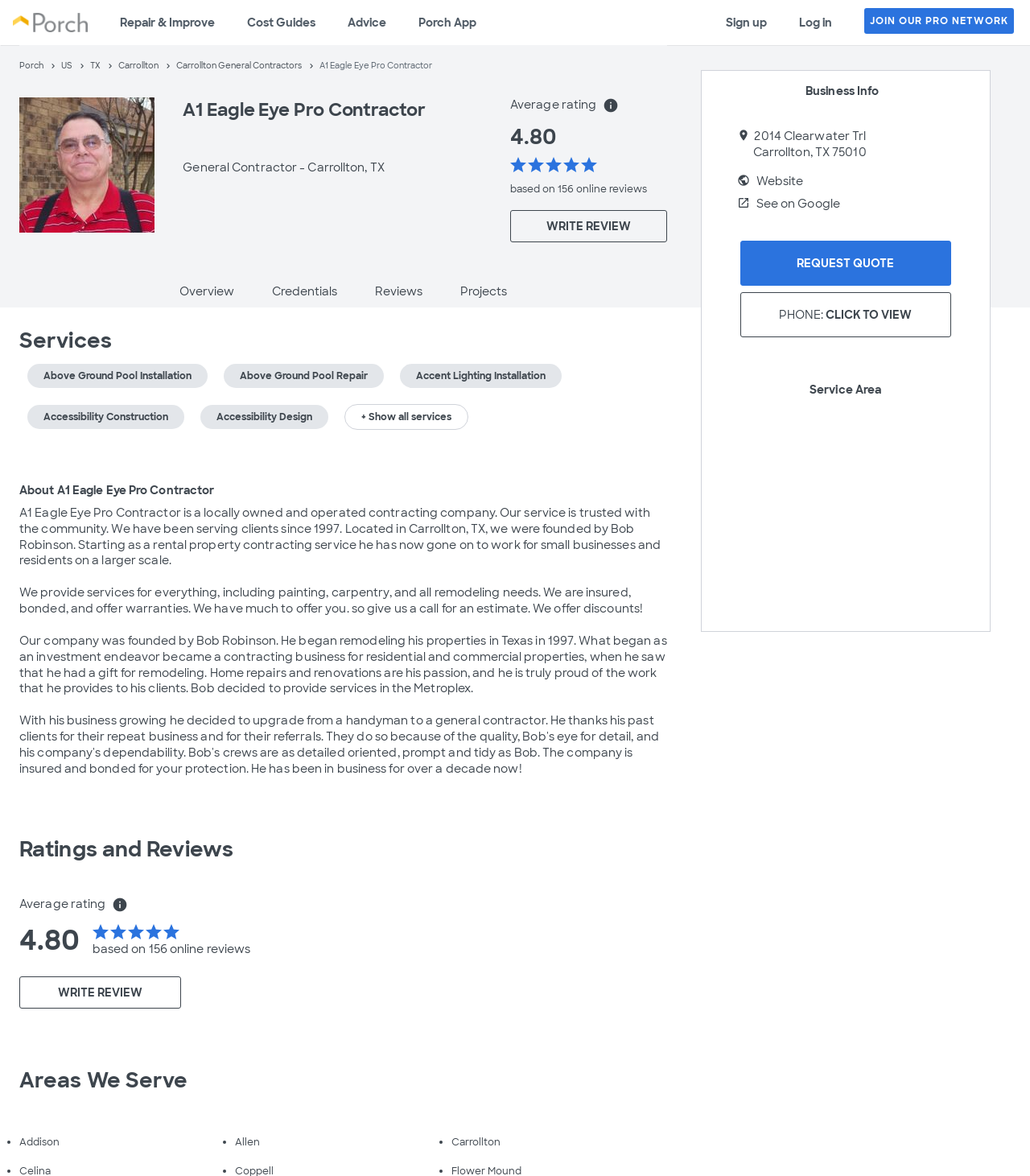What services does A1 Eagle Eye Pro Contractor offer?
Examine the image closely and answer the question with as much detail as possible.

I found the services by looking at the 'Services' section, which lists several services including 'Above Ground Pool Installation', 'Above Ground Pool Repair', 'Accent Lighting Installation', and more.